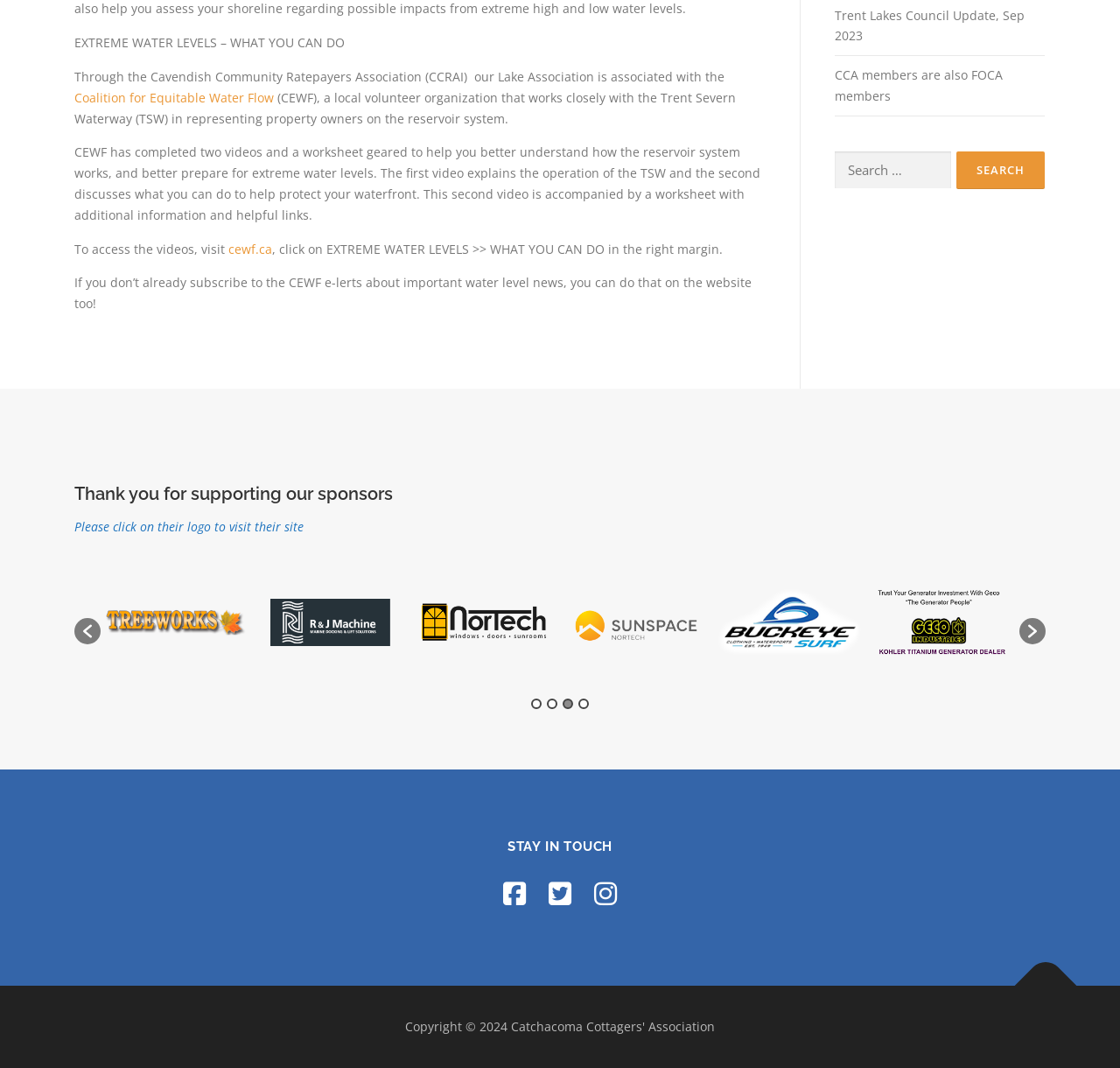Please specify the bounding box coordinates in the format (top-left x, top-left y, bottom-right x, bottom-right y), with all values as floating point numbers between 0 and 1. Identify the bounding box of the UI element described by: alt="R & J Machine logo"

[0.641, 0.574, 0.77, 0.589]